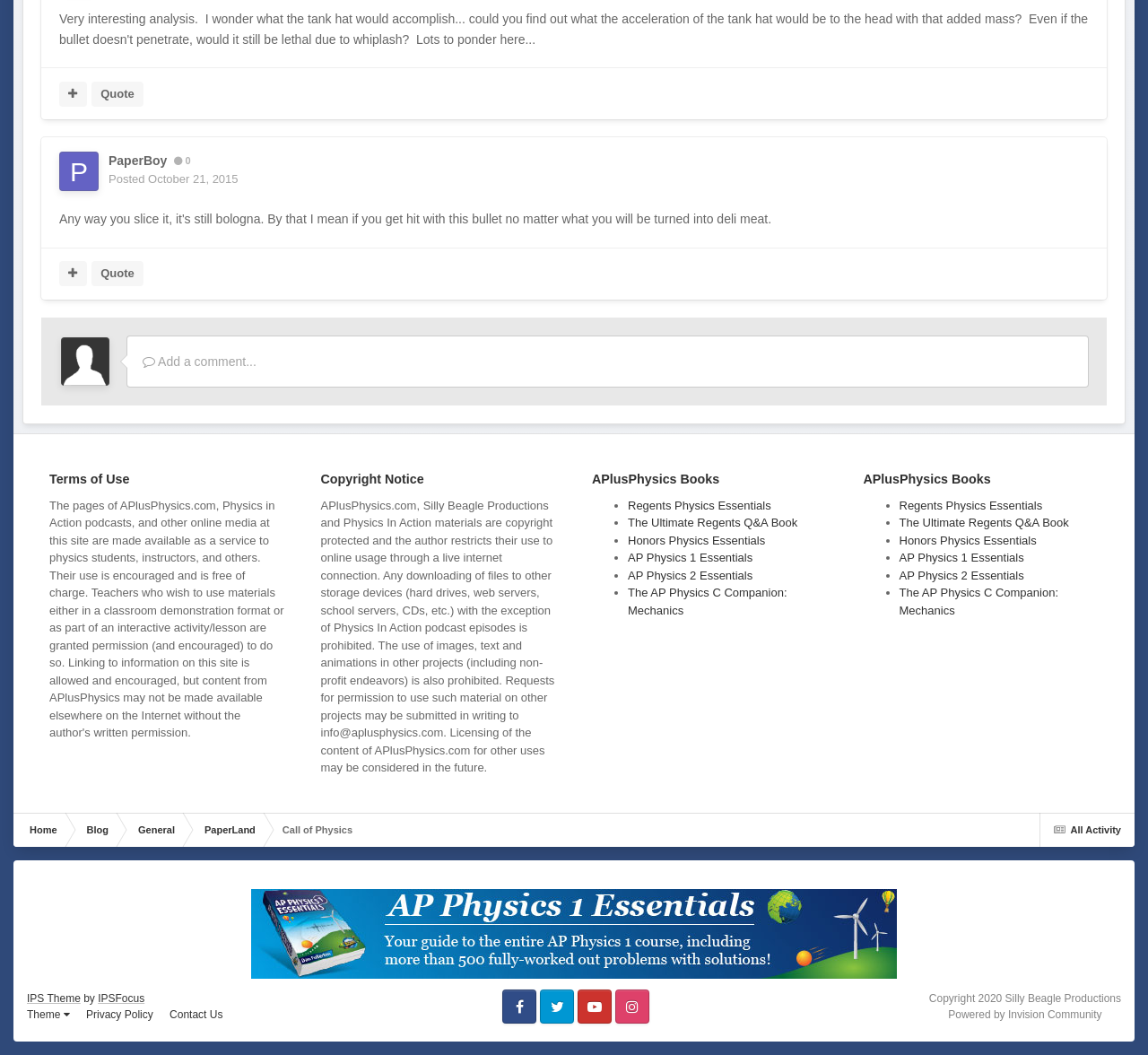Please reply to the following question with a single word or a short phrase:
What is the text of the first link in the article?

PaperBoy